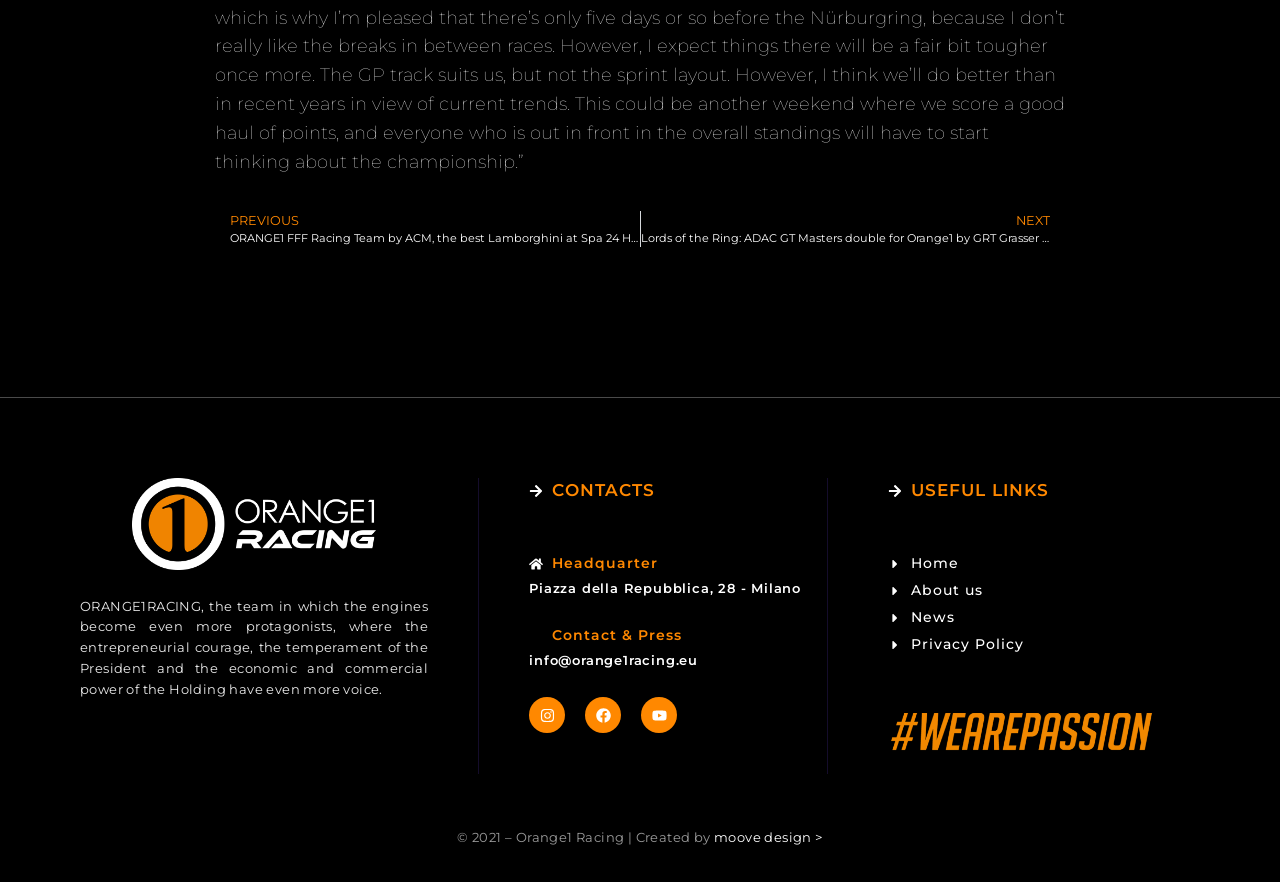From the element description Facebook, predict the bounding box coordinates of the UI element. The coordinates must be specified in the format (top-left x, top-left y, bottom-right x, bottom-right y) and should be within the 0 to 1 range.

[0.457, 0.791, 0.485, 0.831]